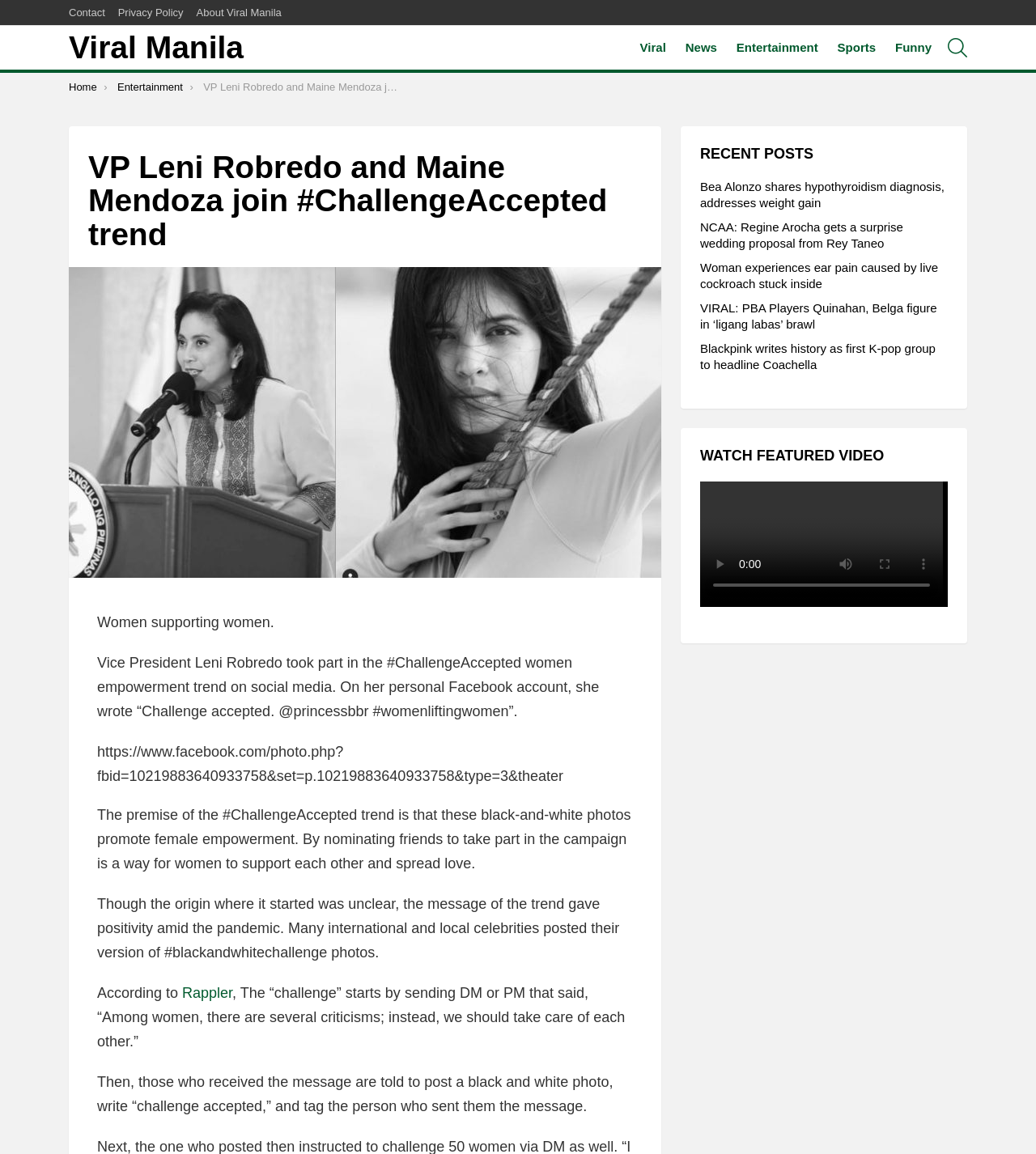Create an in-depth description of the webpage, covering main sections.

The webpage is about Vice President Leni Robredo and Kapuso actress Maine Mendoza participating in the #ChallengeAccepted women empowerment trend on social media. At the top of the page, there are several links to other sections of the website, including "Contact", "Privacy Policy", "About Viral Manila", and "Viral Manila". 

Below these links, there is a header section with a title "VP Leni Robredo and Maine Mendoza join #ChallengeAccepted trend". Underneath the title, there is an image related to the article. 

The main content of the article is divided into several paragraphs. The first paragraph explains that Vice President Leni Robredo took part in the #ChallengeAccepted trend on her personal Facebook account. The second paragraph describes the premise of the trend, which promotes female empowerment by nominating friends to take part in the campaign. 

The article continues with several more paragraphs, explaining the origin of the trend, how it works, and its impact. There are also quotes from other sources, such as Rappler, to provide more context.

On the right side of the page, there are two sections. The top section is titled "RECENT POSTS" and lists several links to other articles, including "Bea Alonzo shares hypothyroidism diagnosis, addresses weight gain" and "Blackpink writes history as first K-pop group to headline Coachella". 

The bottom section is titled "WATCH FEATURED VIDEO" and has a video player with several buttons, including play, mute, and full screen. However, all of these buttons are currently disabled.